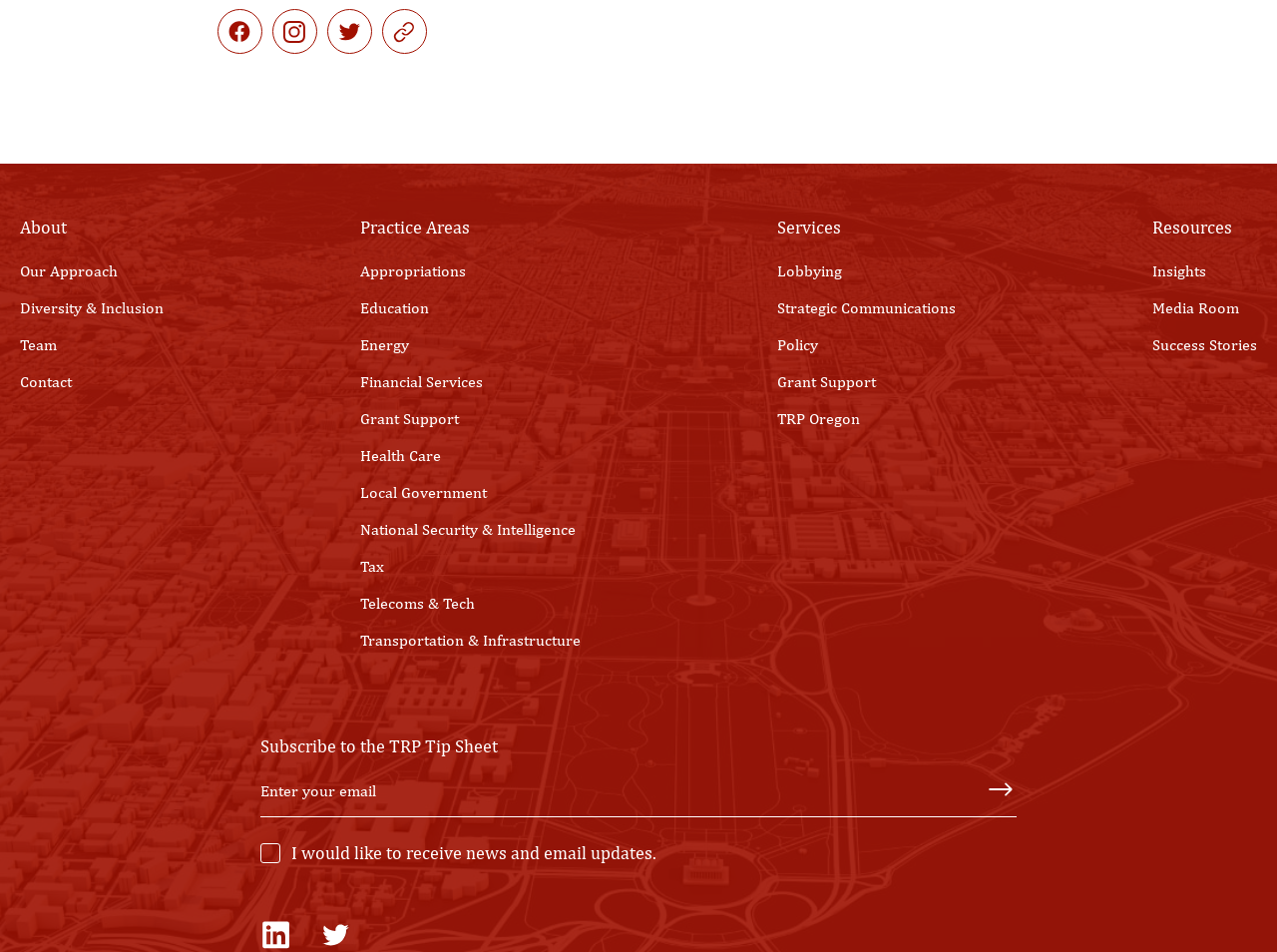Extract the bounding box for the UI element that matches this description: "name="email" placeholder="Enter your email"".

[0.204, 0.816, 0.762, 0.847]